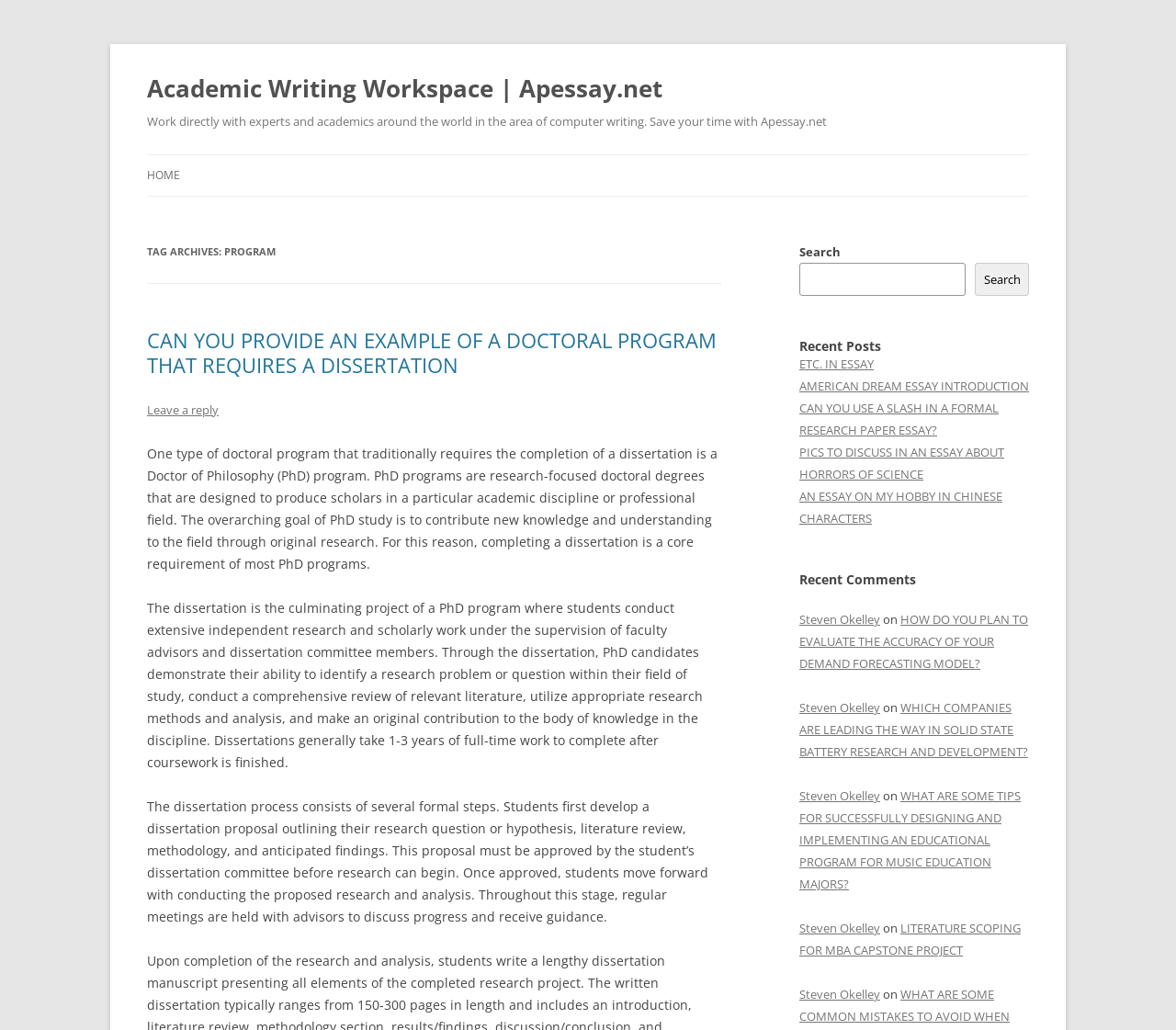Identify the bounding box coordinates for the UI element described by the following text: "Academic Writing Workspace | Apessay.net". Provide the coordinates as four float numbers between 0 and 1, in the format [left, top, right, bottom].

[0.125, 0.064, 0.563, 0.107]